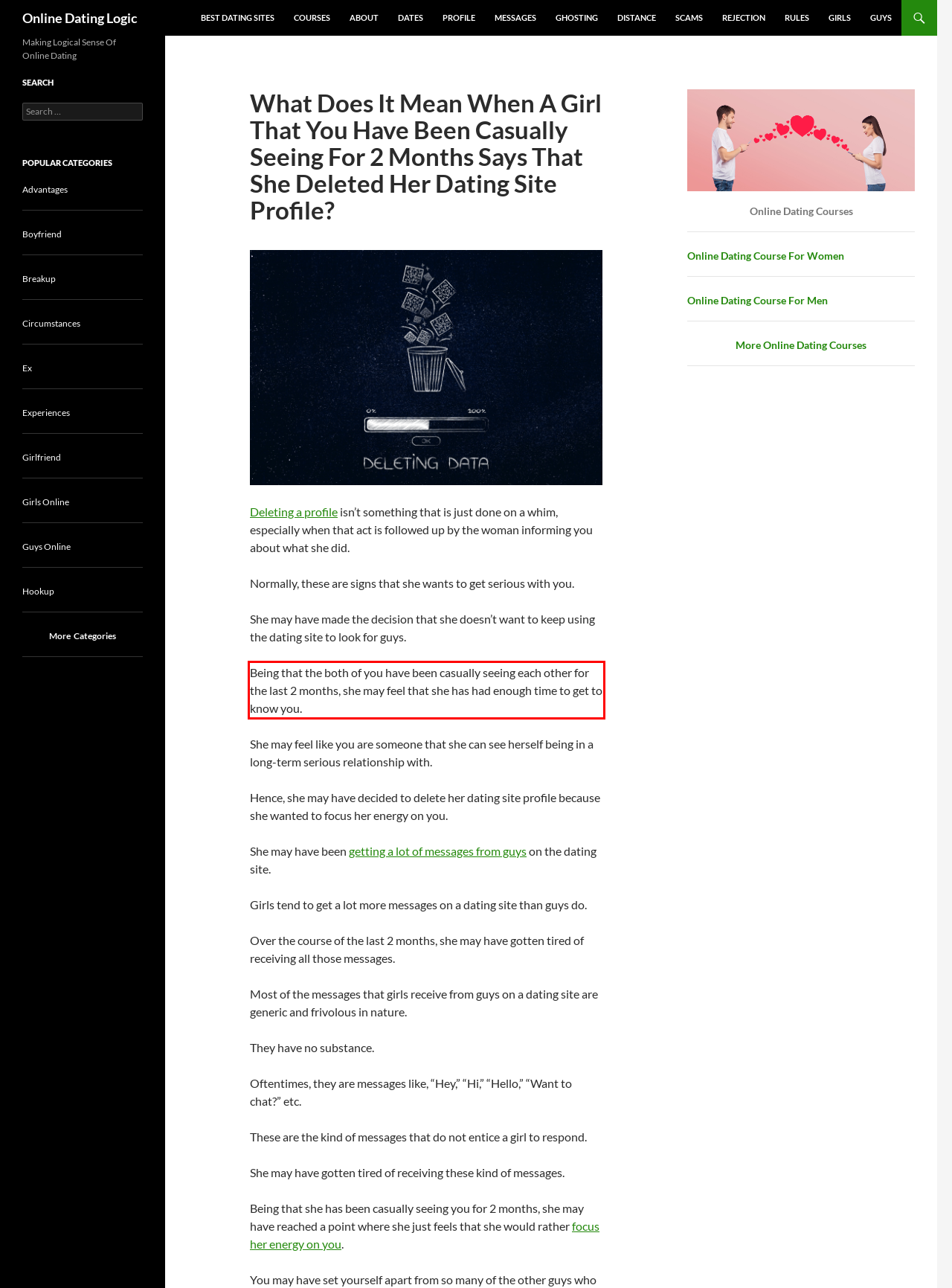You are provided with a screenshot of a webpage containing a red bounding box. Please extract the text enclosed by this red bounding box.

Being that the both of you have been casually seeing each other for the last 2 months, she may feel that she has had enough time to get to know you.